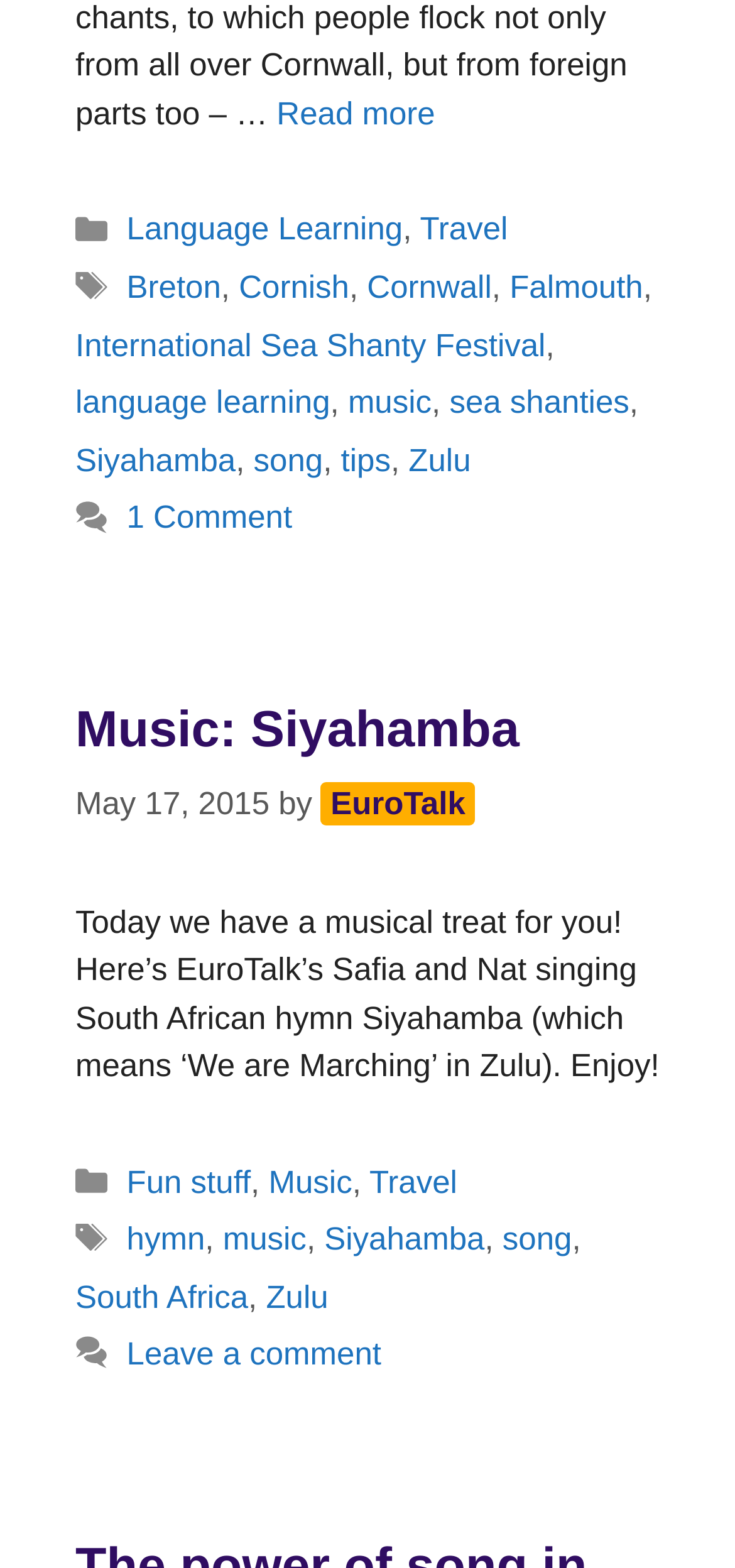How many comments are there on the article?
Answer the question in a detailed and comprehensive manner.

The number of comments is displayed in the link '1 Comment'. This indicates that there is only one comment on the article.